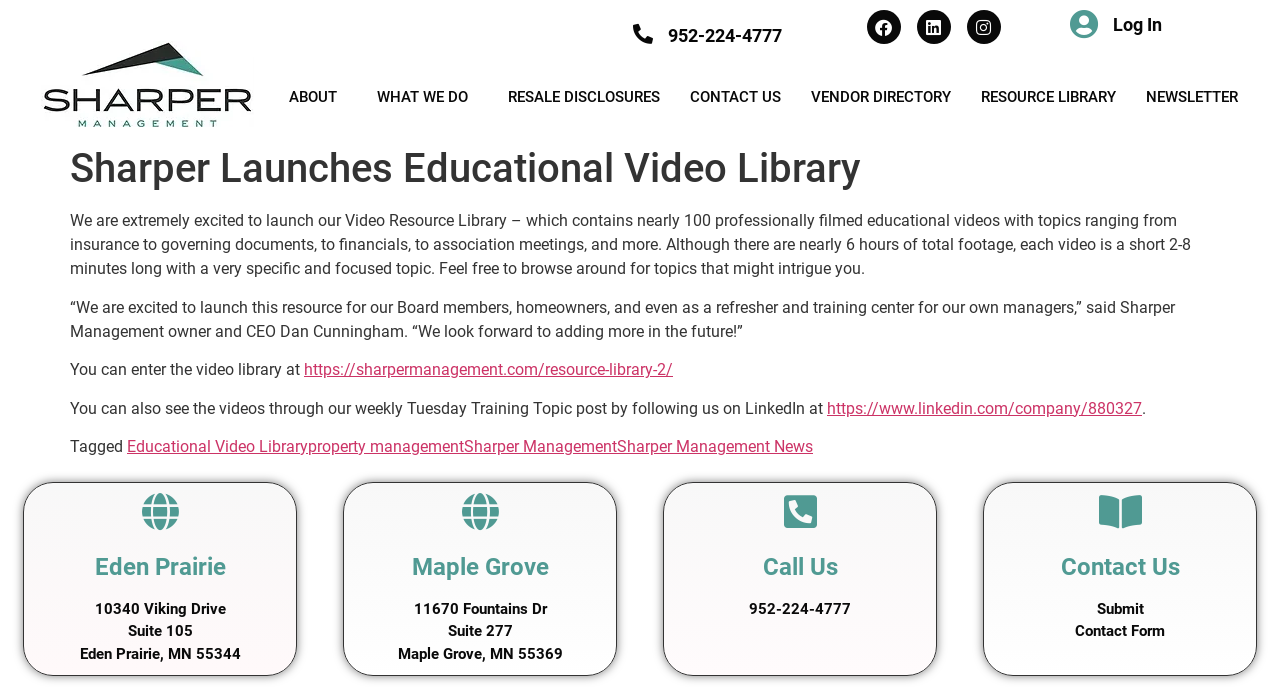Can you find and generate the webpage's heading?

Sharper Launches Educational Video Library